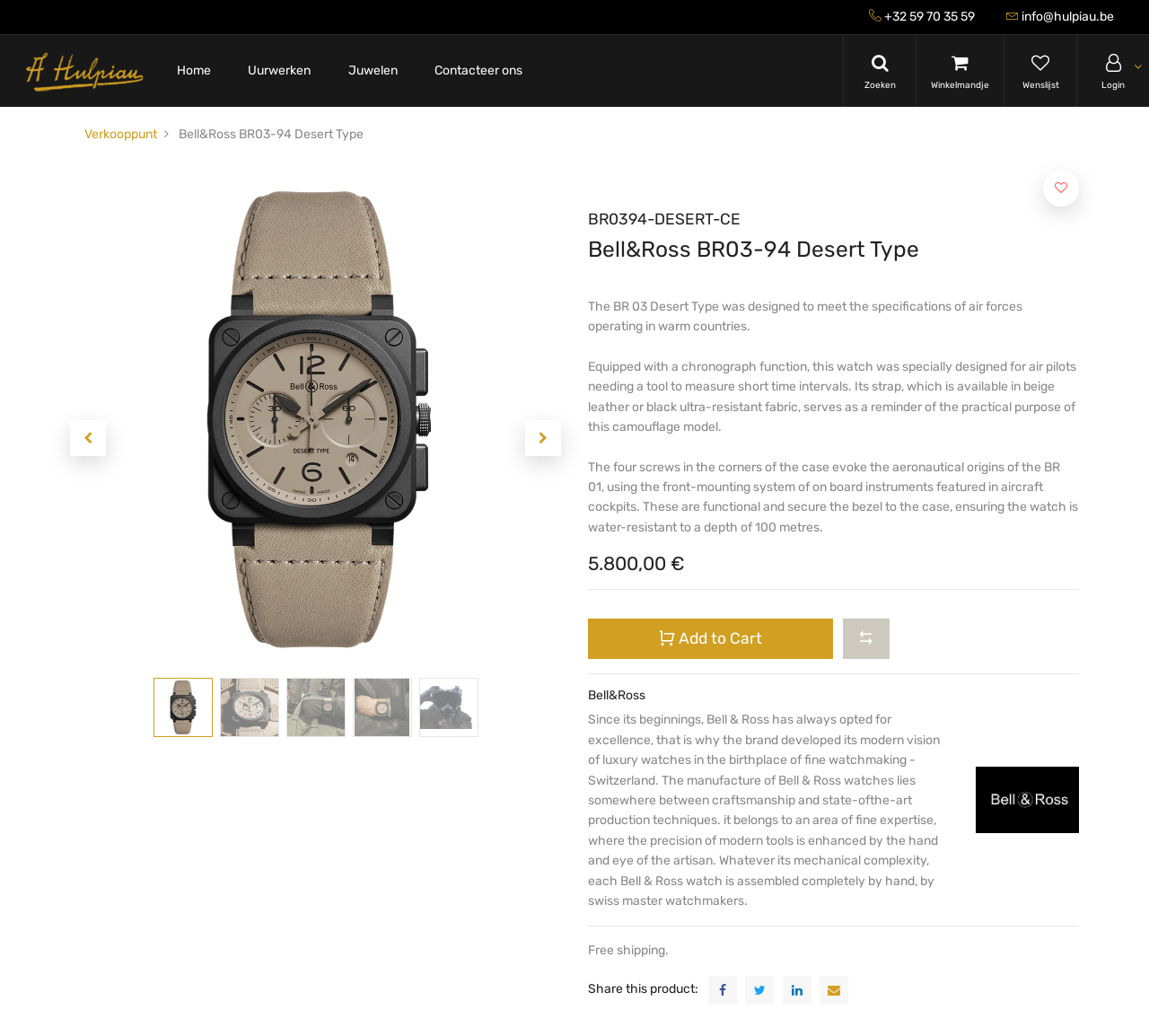Use a single word or phrase to answer the question:
What is the price of the watch?

5.800,00 €